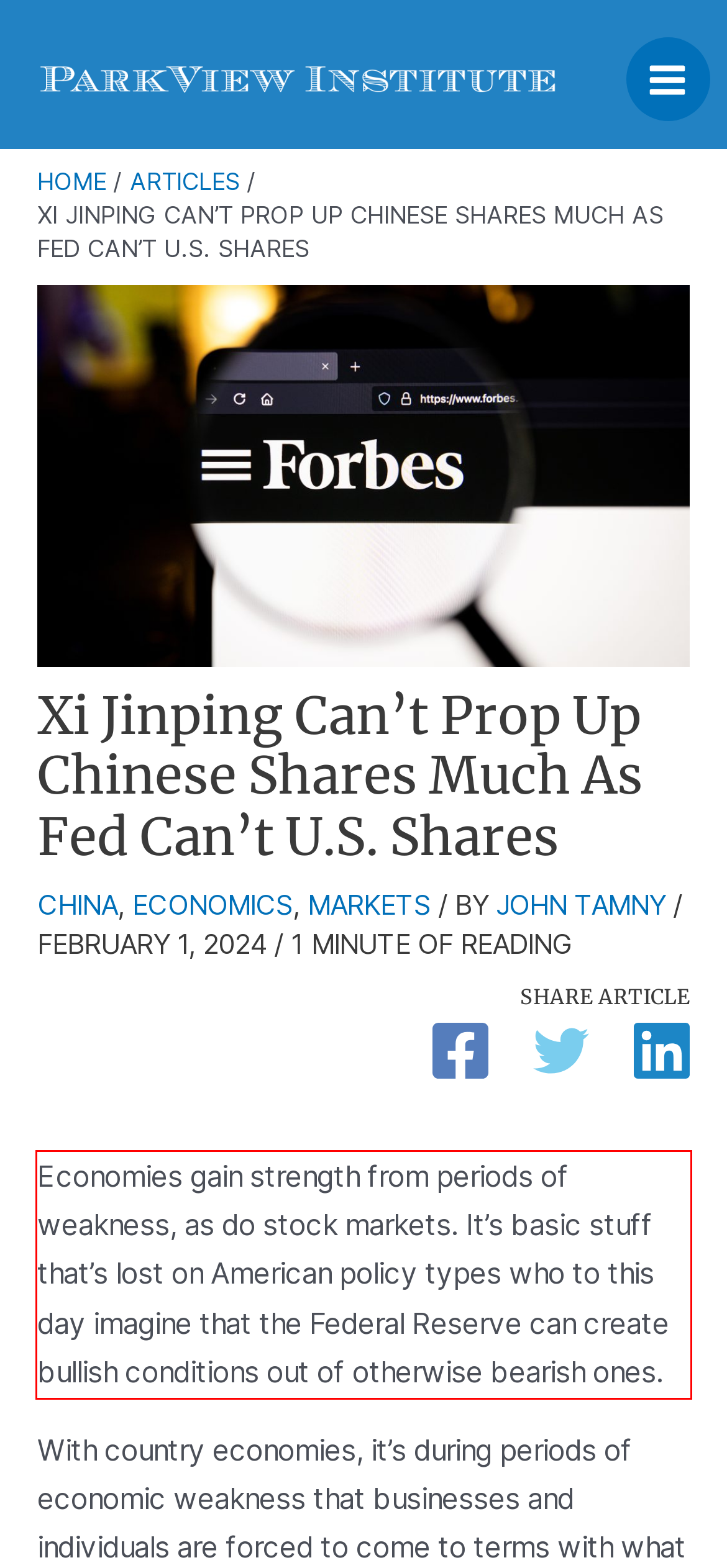Locate the red bounding box in the provided webpage screenshot and use OCR to determine the text content inside it.

Economies gain strength from periods of weakness, as do stock markets. It’s basic stuff that’s lost on American policy types who to this day imagine that the Federal Reserve can create bullish conditions out of otherwise bearish ones.